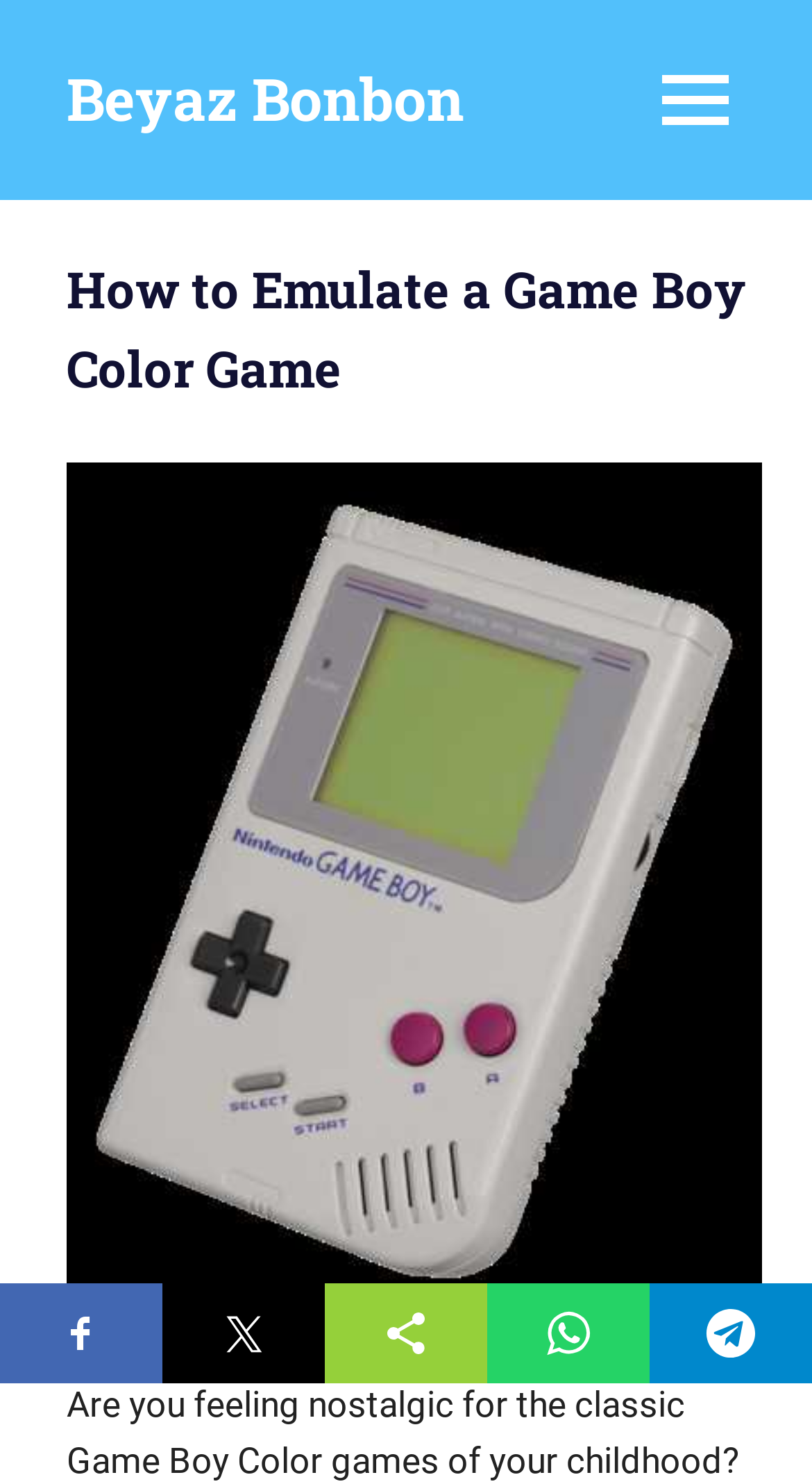Extract the text of the main heading from the webpage.

How to Emulate a Game Boy Color Game